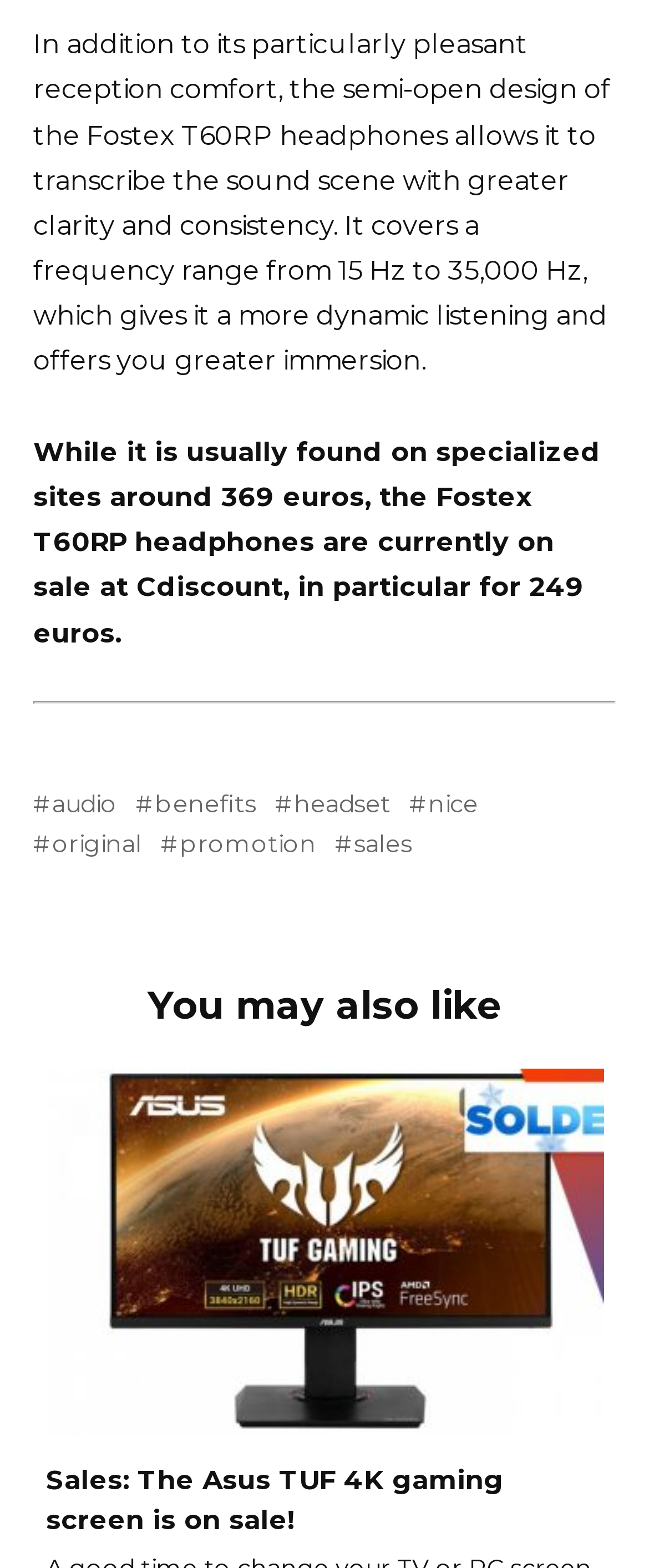Identify the bounding box coordinates necessary to click and complete the given instruction: "Read more about benefits".

[0.209, 0.503, 0.395, 0.522]